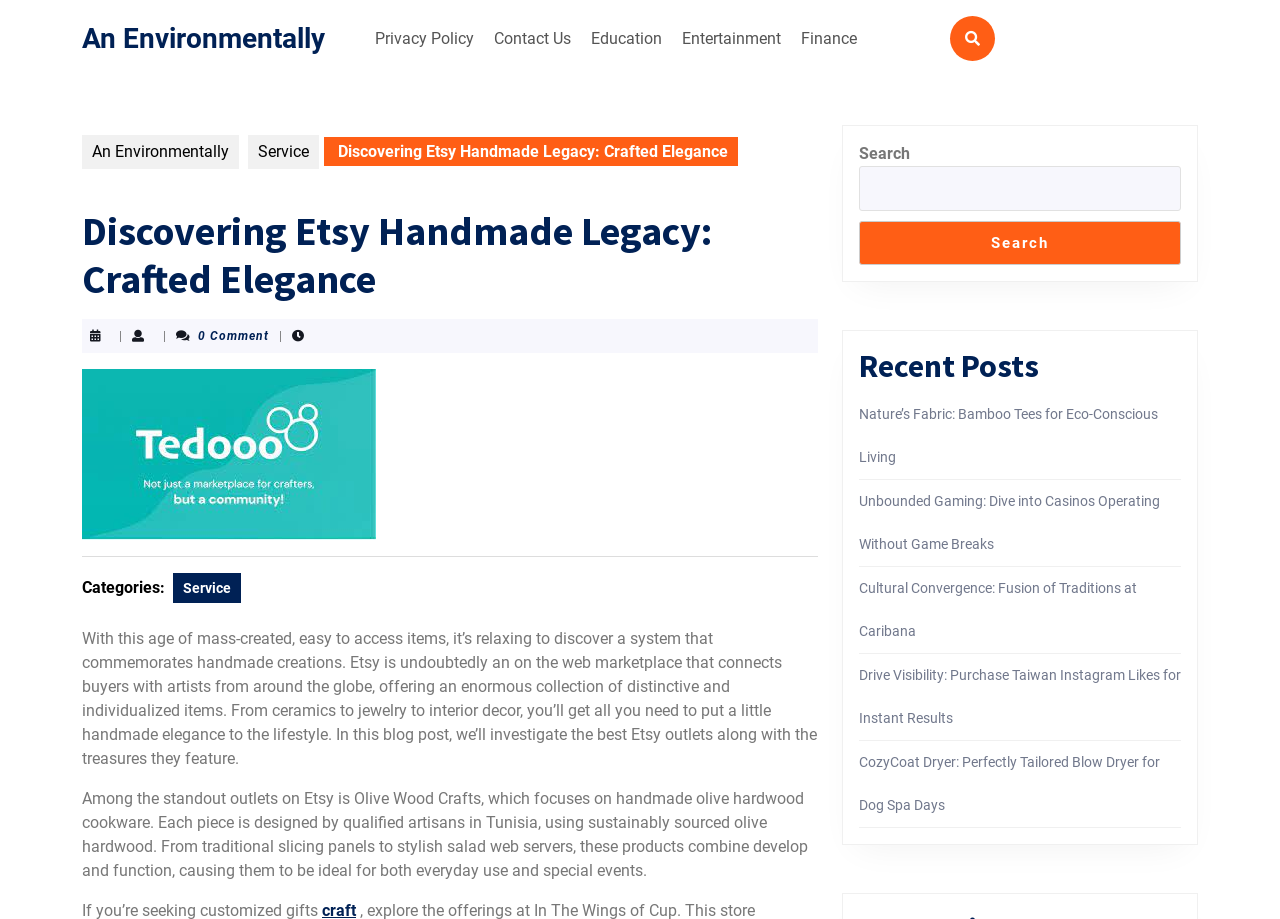Based on the element description "Service", predict the bounding box coordinates of the UI element.

[0.135, 0.624, 0.188, 0.656]